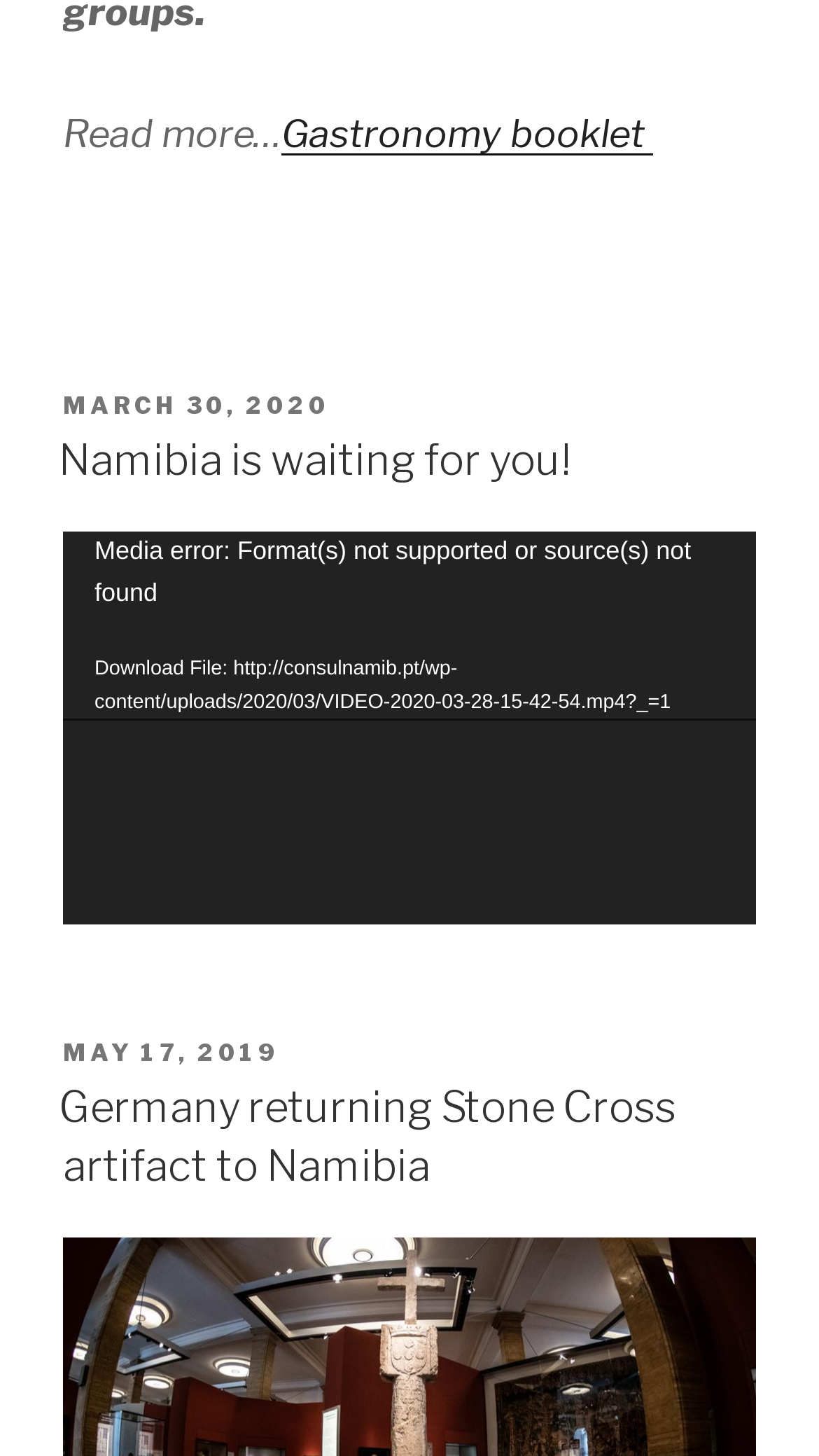Find the bounding box coordinates corresponding to the UI element with the description: "Download File: http://consulnamib.pt/wp-content/uploads/2020/03/VIDEO-2020-03-28-15-42-54.mp4?_=1". The coordinates should be formatted as [left, top, right, bottom], with values as floats between 0 and 1.

[0.077, 0.448, 0.923, 0.494]